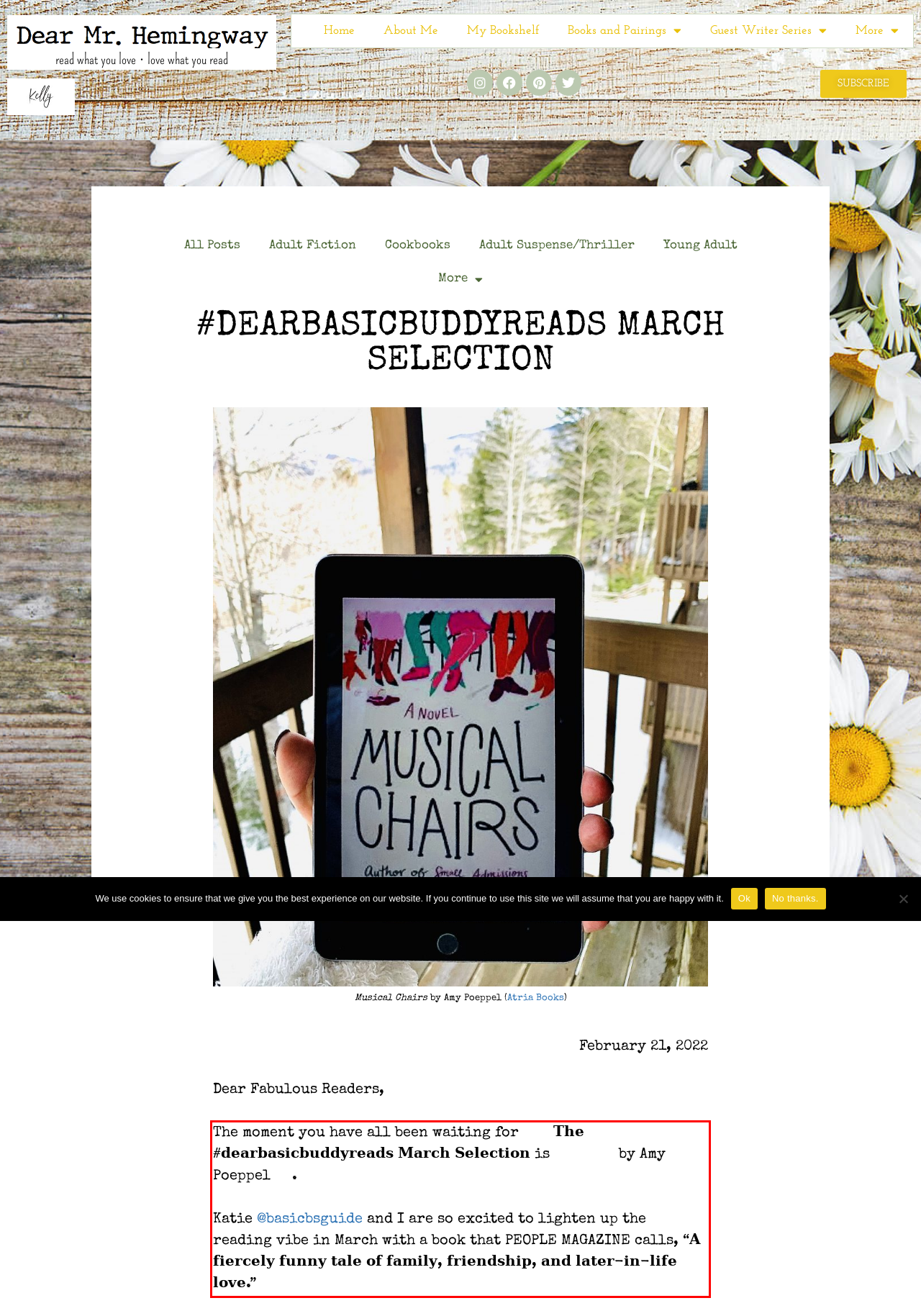Identify the text within the red bounding box on the webpage screenshot and generate the extracted text content.

The moment you have all been waiting for 🥁🥁🥁🥁🥁🥁 𝐓𝐡𝐞 #𝐝𝐞𝐚𝐫𝐛𝐚𝐬𝐢𝐜𝐛𝐮𝐝𝐝𝐲𝐫𝐞𝐚𝐝𝐬 𝐌𝐚𝐫𝐜𝐡 𝐒𝐞𝐥𝐞𝐜𝐭𝐢𝐨𝐧 is 𝘔𝘶𝘴𝘪𝘤𝘢𝘭 𝘊𝘩𝘢𝘪𝘳𝘴 by Amy Poeppel 🎶🎶🎶⁣. ⁣ Katie @basicbsguide and I are so excited to lighten up the reading vibe in March with a book that PEOPLE MAGAZINE calls, “𝐀 𝐟𝐢𝐞𝐫𝐜𝐞𝐥𝐲 𝐟𝐮𝐧𝐧𝐲 𝐭𝐚𝐥𝐞 𝐨𝐟 𝐟𝐚𝐦𝐢𝐥𝐲, 𝐟𝐫𝐢𝐞𝐧𝐝𝐬𝐡𝐢𝐩, 𝐚𝐧𝐝 𝐥𝐚𝐭𝐞𝐫-𝐢𝐧-𝐥𝐢𝐟𝐞 𝐥𝐨𝐯𝐞.”⁣